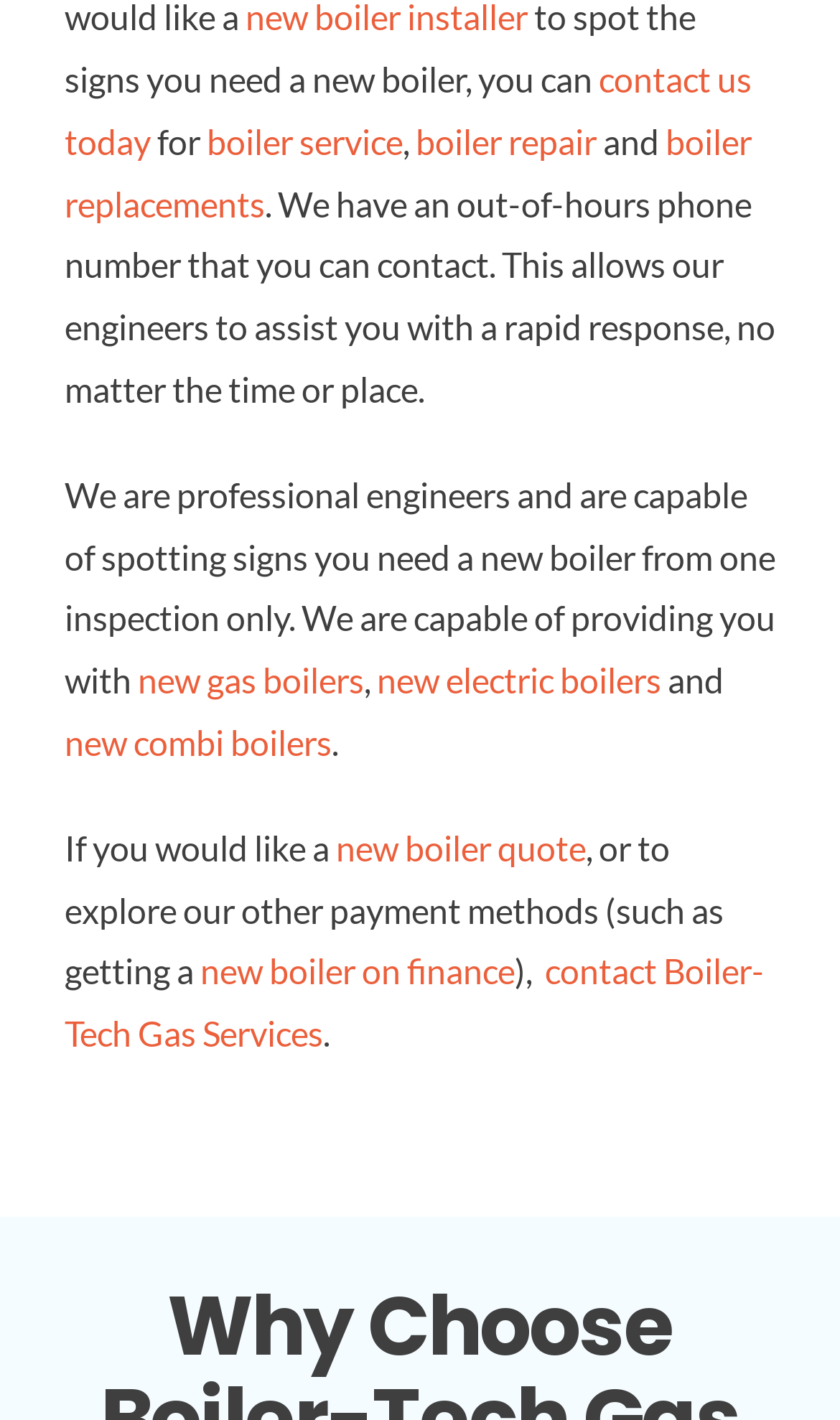Locate the bounding box coordinates of the UI element described by: "boiler replacements". Provide the coordinates as four float numbers between 0 and 1, formatted as [left, top, right, bottom].

[0.077, 0.085, 0.895, 0.157]